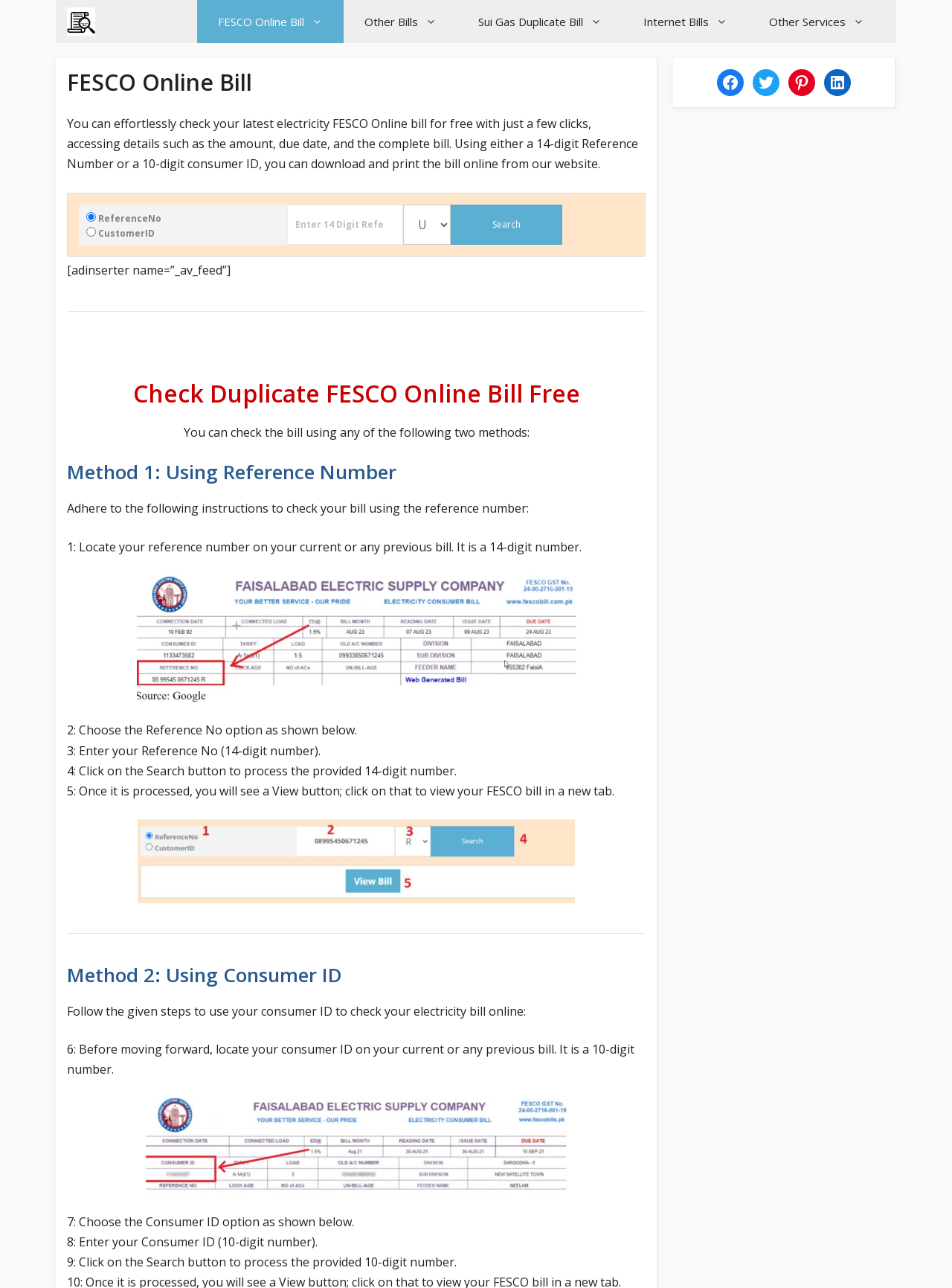Respond with a single word or short phrase to the following question: 
How many social media links are available?

4